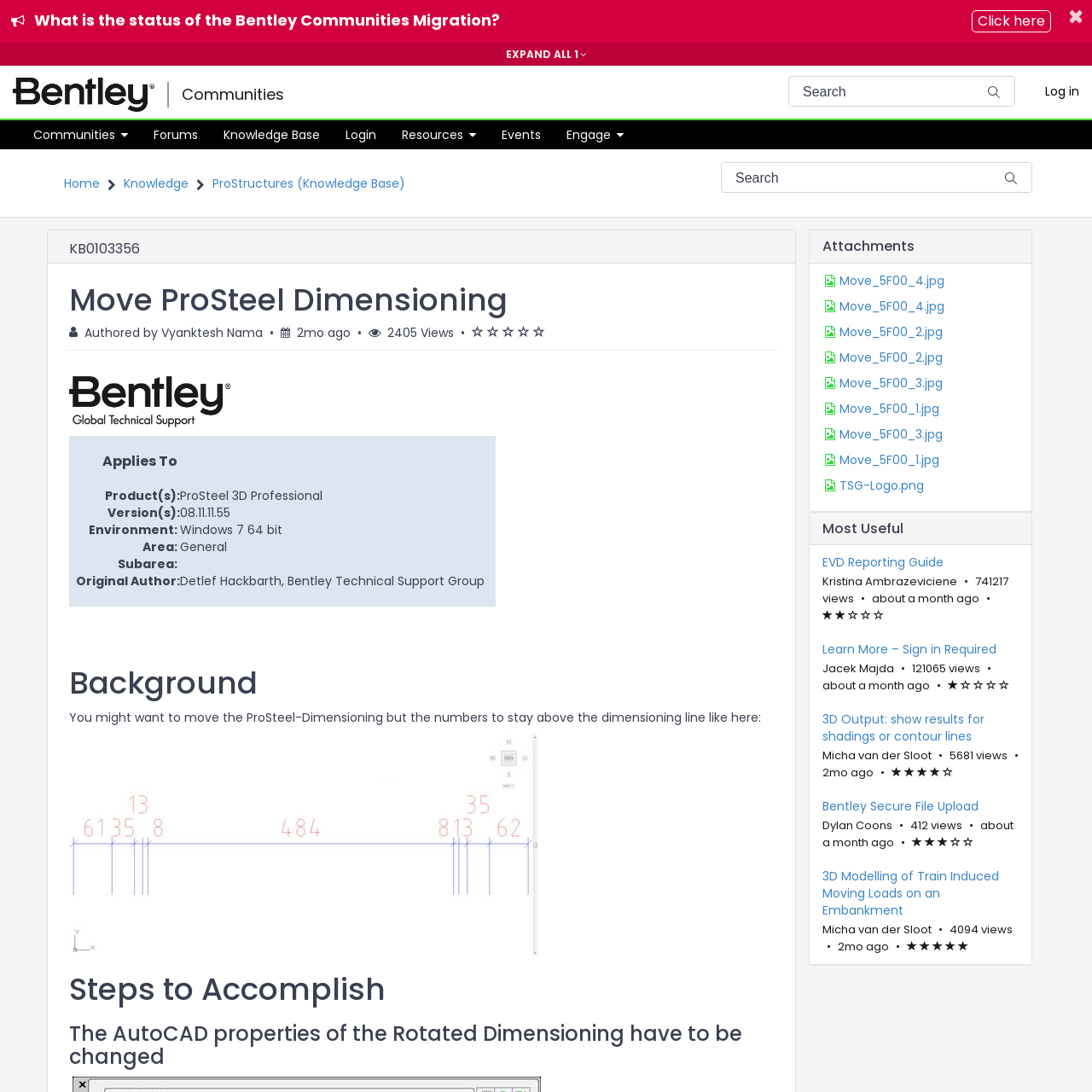Locate the bounding box coordinates of the element that should be clicked to execute the following instruction: "Click the 'What is the status of the Bentley Communities Migration?' button".

[0.0, 0.0, 0.874, 0.039]